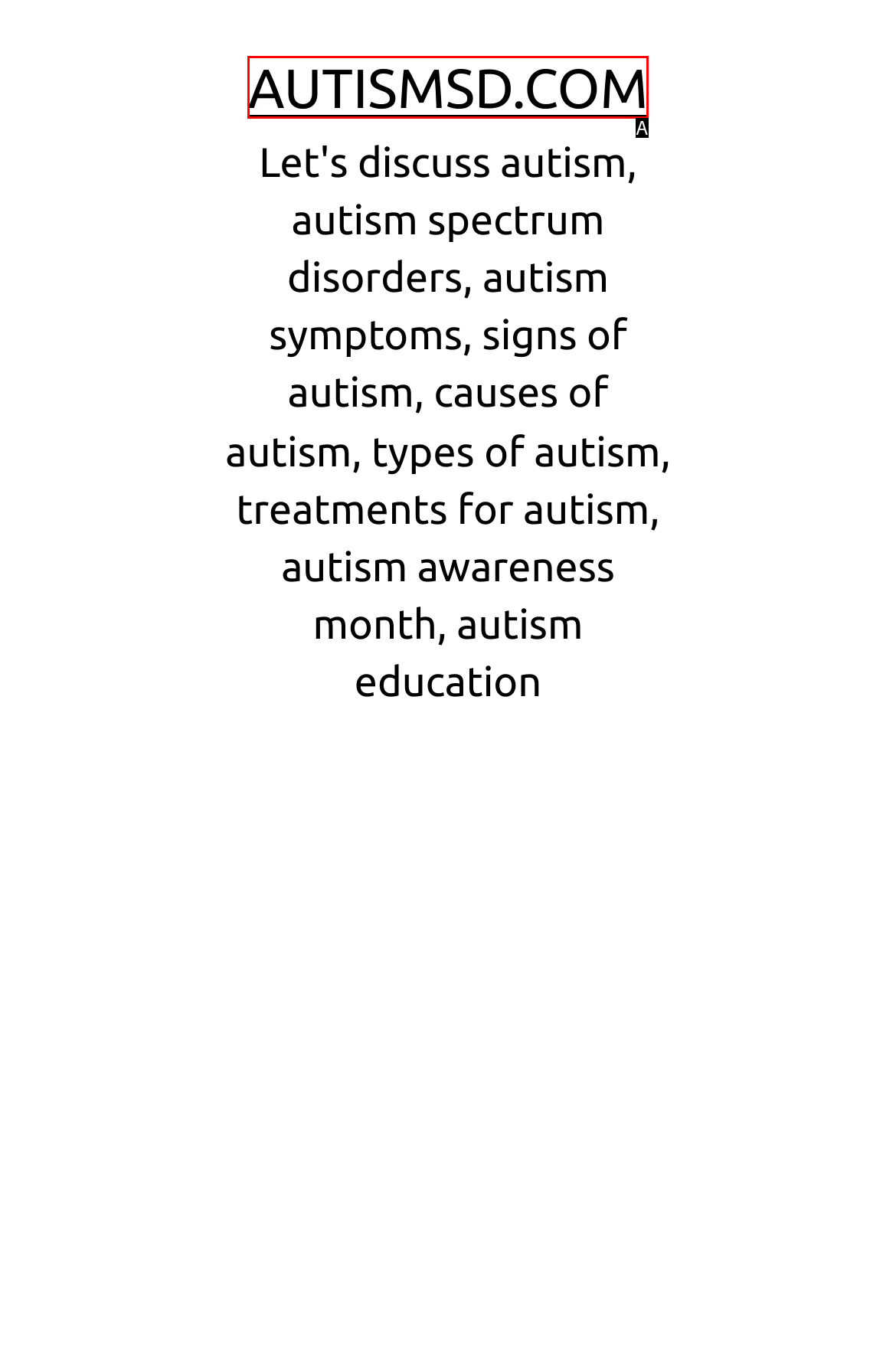Match the HTML element to the given description: AutismSD.com
Indicate the option by its letter.

A